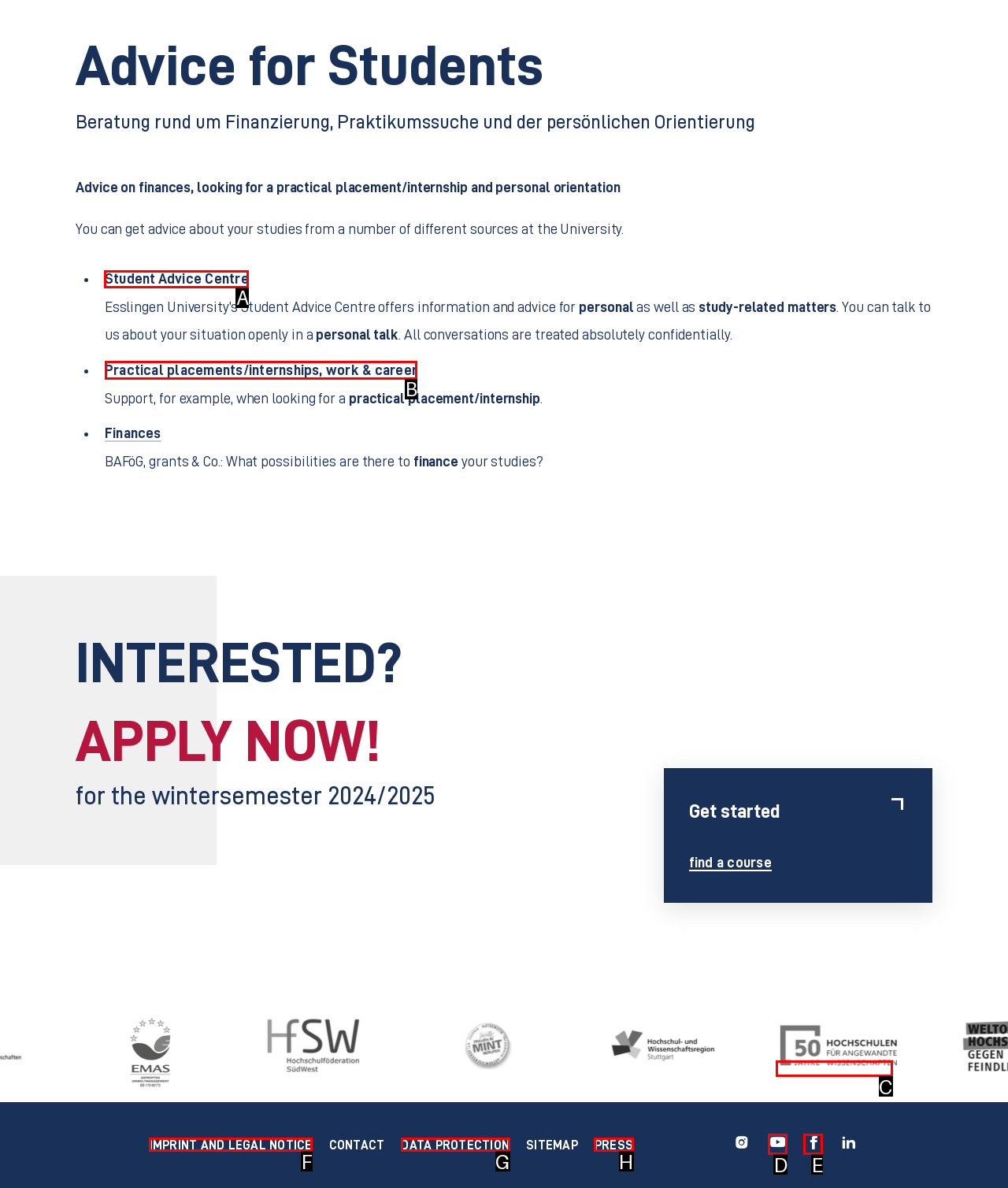Select the proper UI element to click in order to perform the following task: Get information on practical placements and internships. Indicate your choice with the letter of the appropriate option.

B